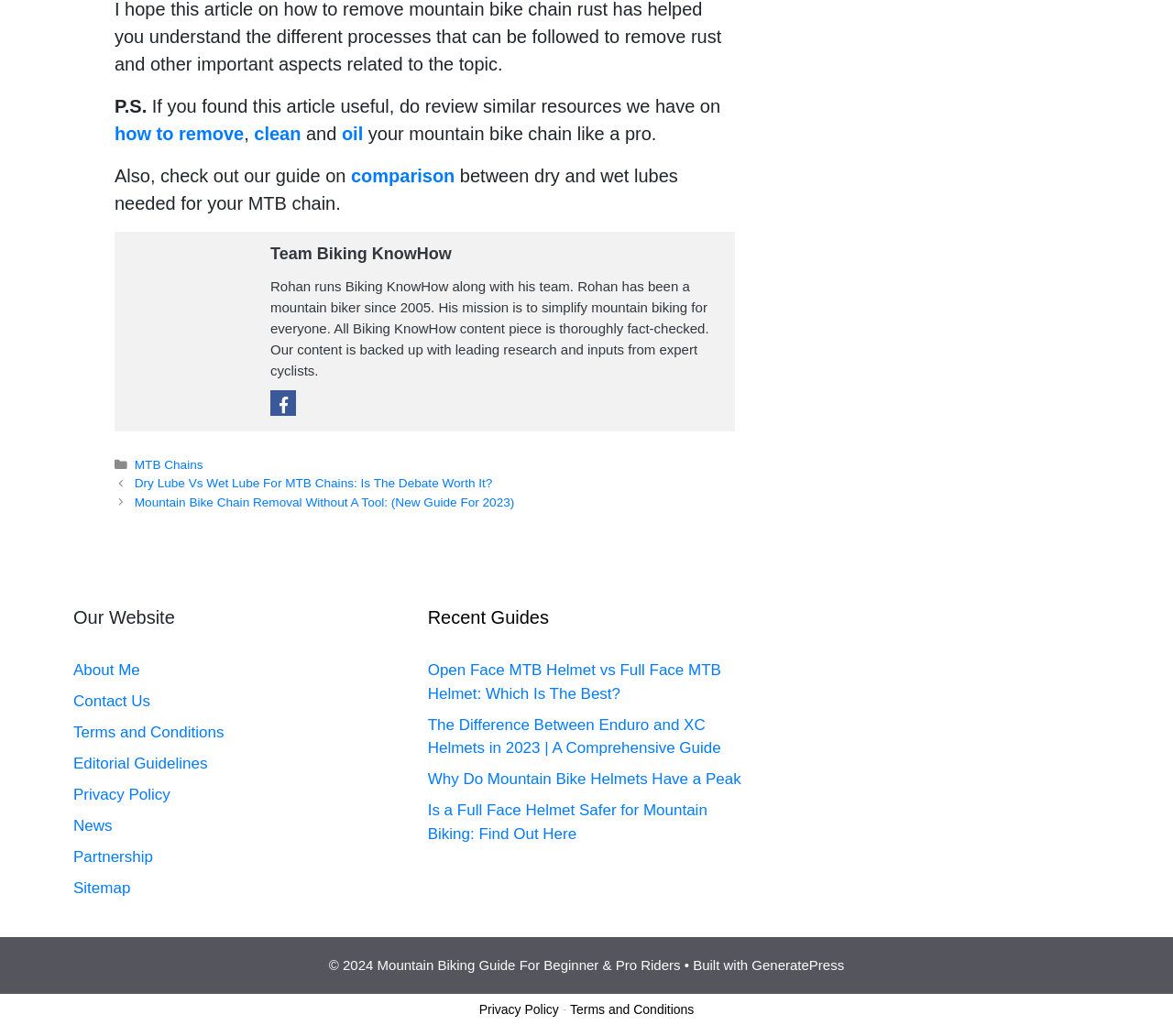Locate the UI element that matches the description how to remove in the webpage screenshot. Return the bounding box coordinates in the format (top-left x, top-left y, bottom-right x, bottom-right y), with values ranging from 0 to 1.

[0.098, 0.119, 0.208, 0.139]